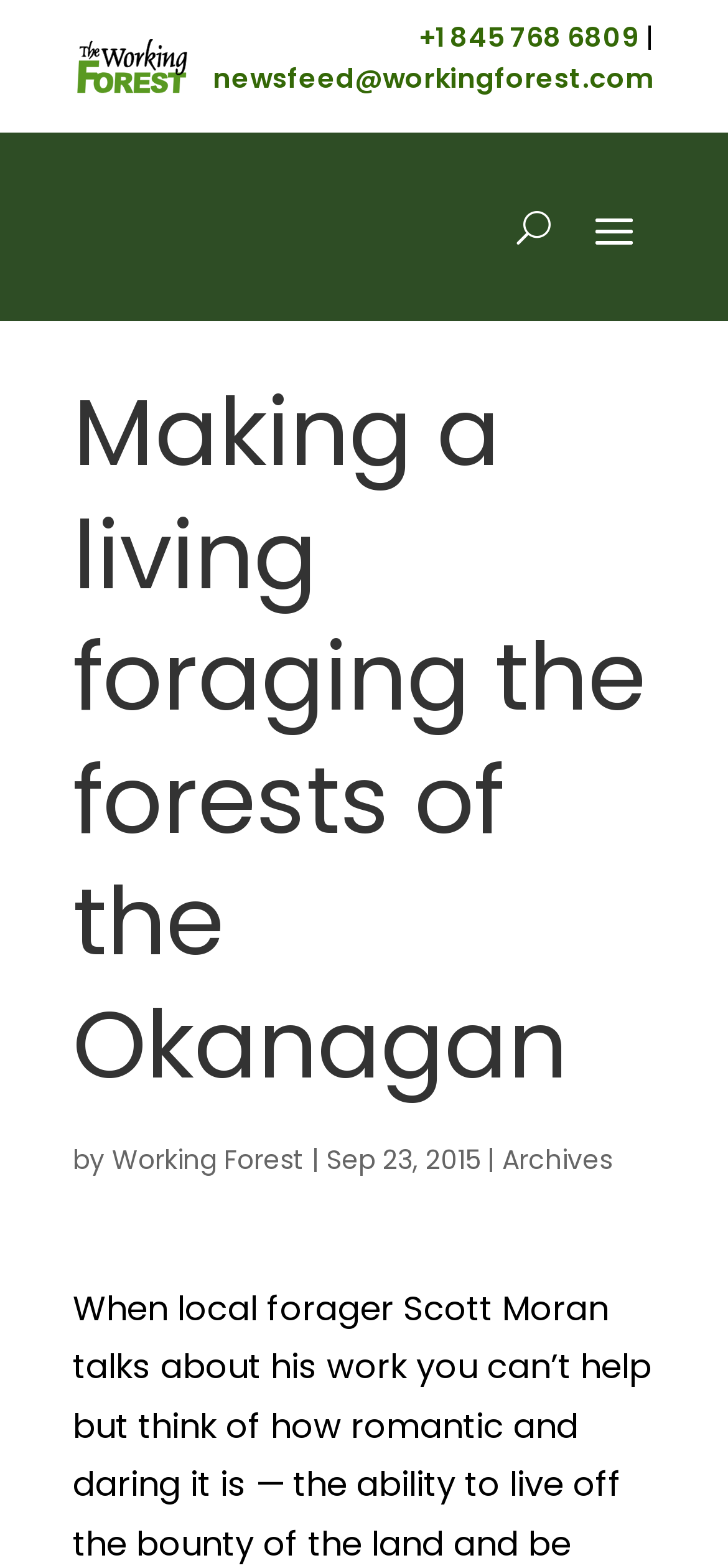What is the phone number of the Working Forest?
Please provide a comprehensive and detailed answer to the question.

The phone number can be found in the link '+1 845 768 6809' which is located at the top of the page, next to the logo.